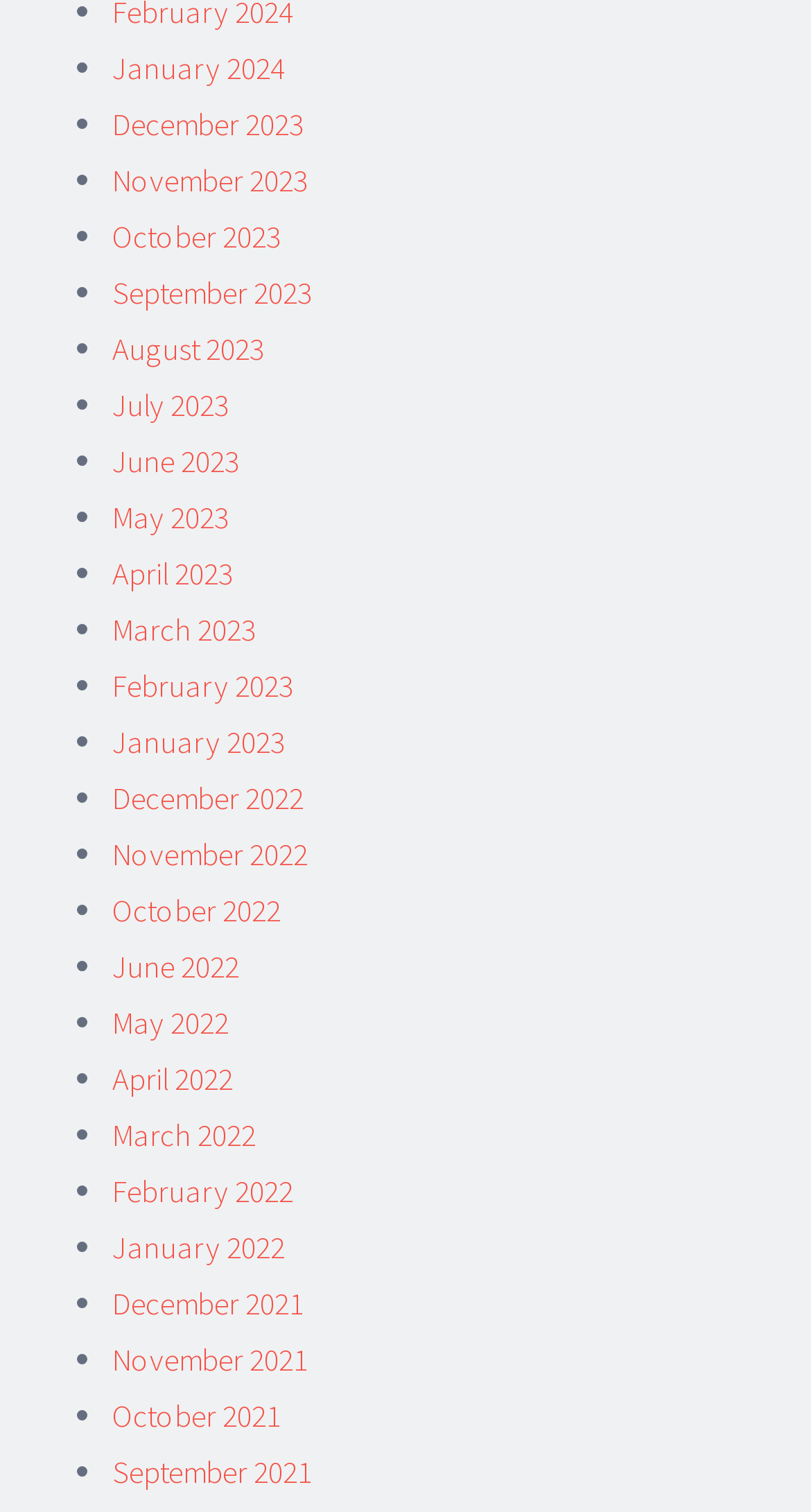Please find the bounding box coordinates for the clickable element needed to perform this instruction: "View December 2023".

[0.138, 0.069, 0.374, 0.095]